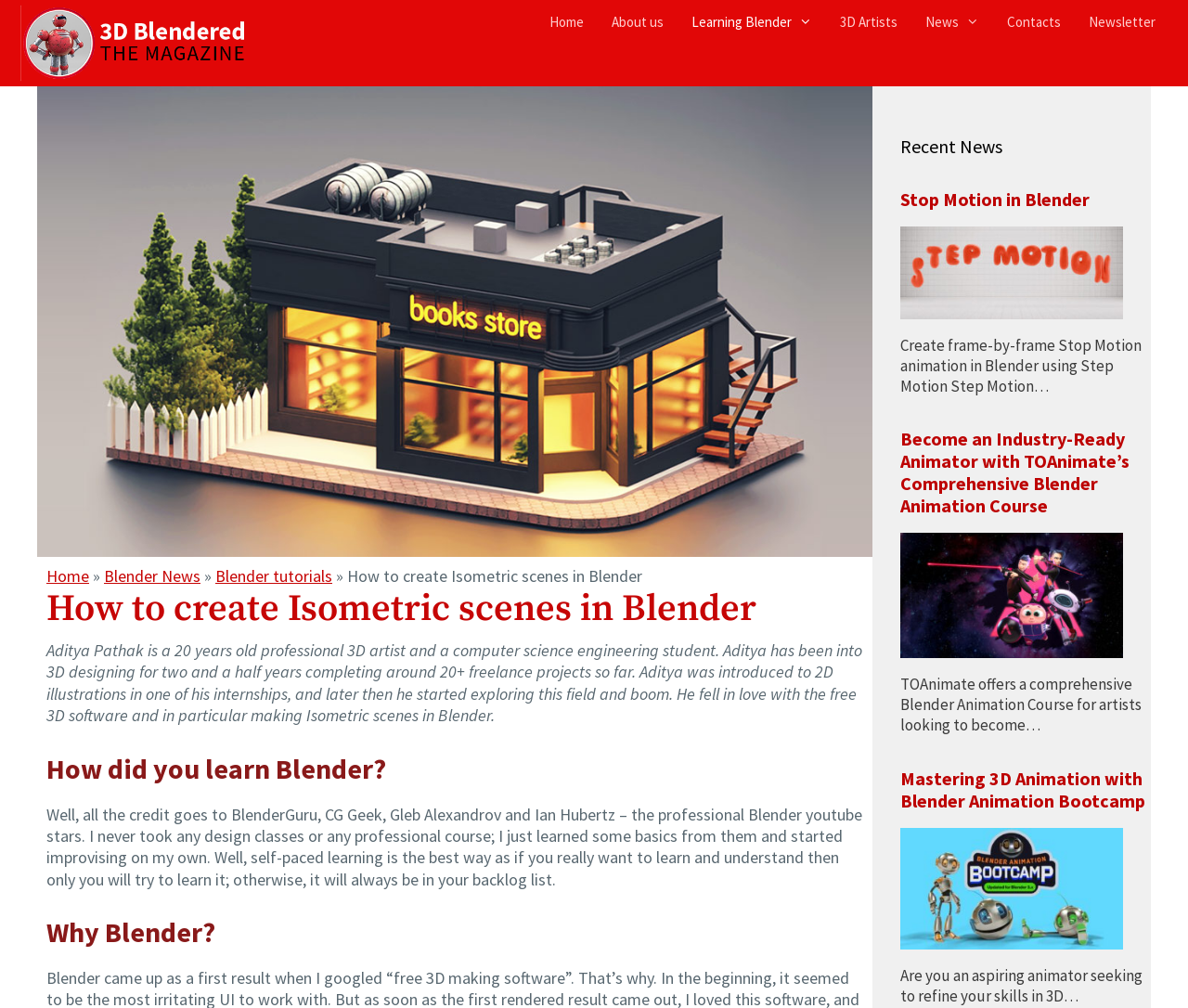Please identify the bounding box coordinates of the area I need to click to accomplish the following instruction: "Learn about 'Stop Motion in Blender'".

[0.758, 0.187, 0.965, 0.209]